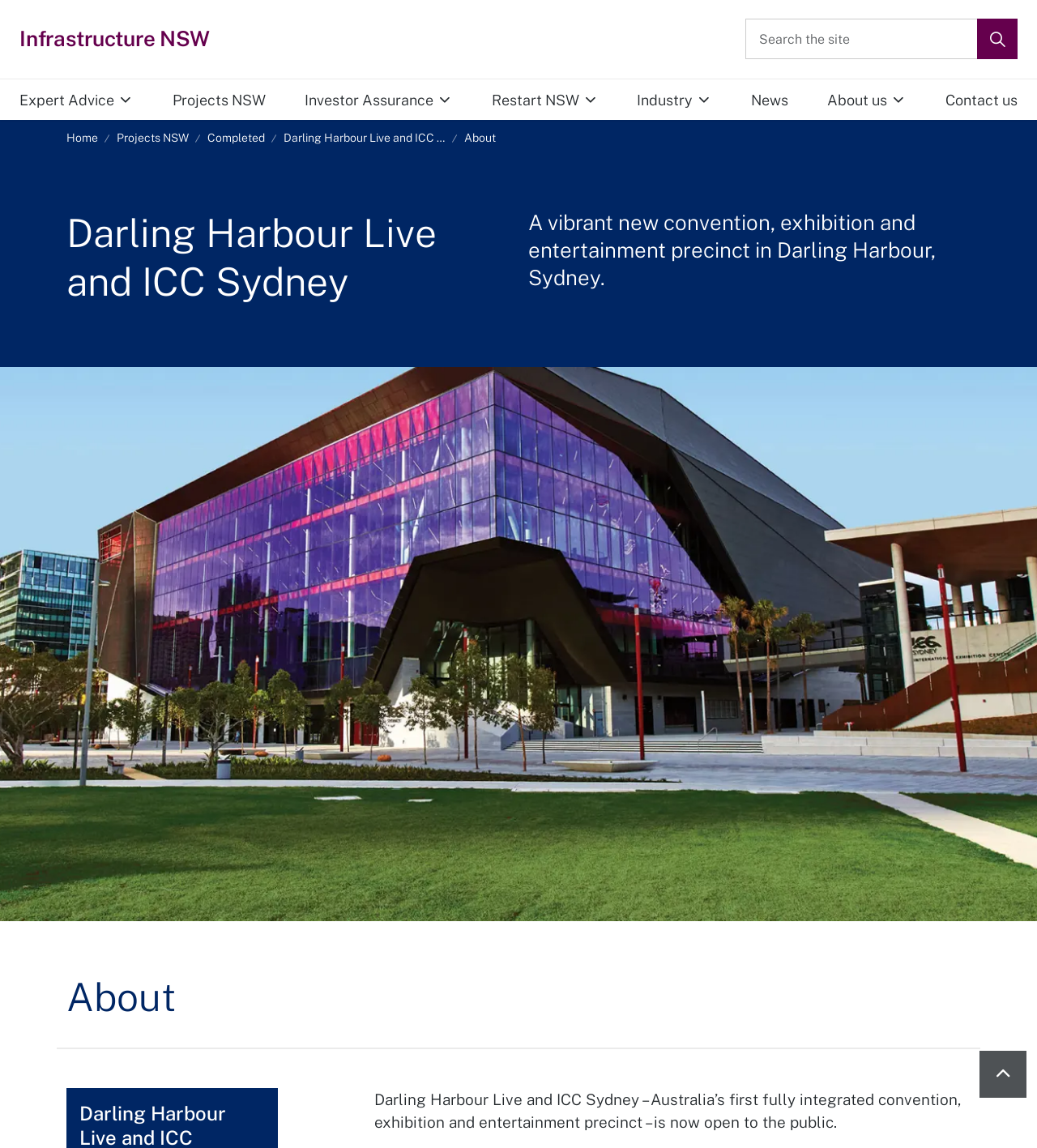Determine the bounding box coordinates for the region that must be clicked to execute the following instruction: "Go to Expert Advice".

[0.019, 0.069, 0.11, 0.106]